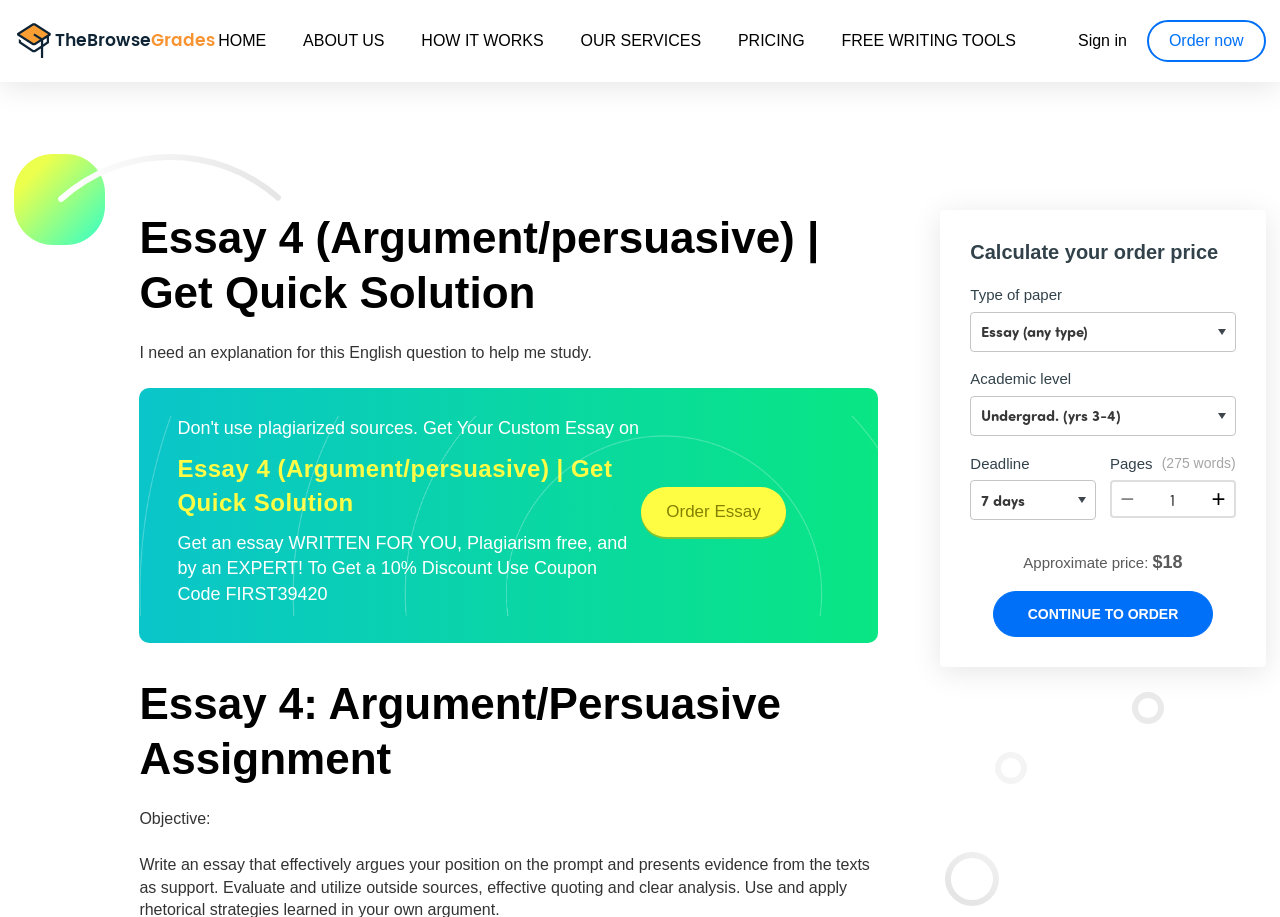Calculate the bounding box coordinates of the UI element given the description: "Order Essay".

[0.501, 0.531, 0.614, 0.586]